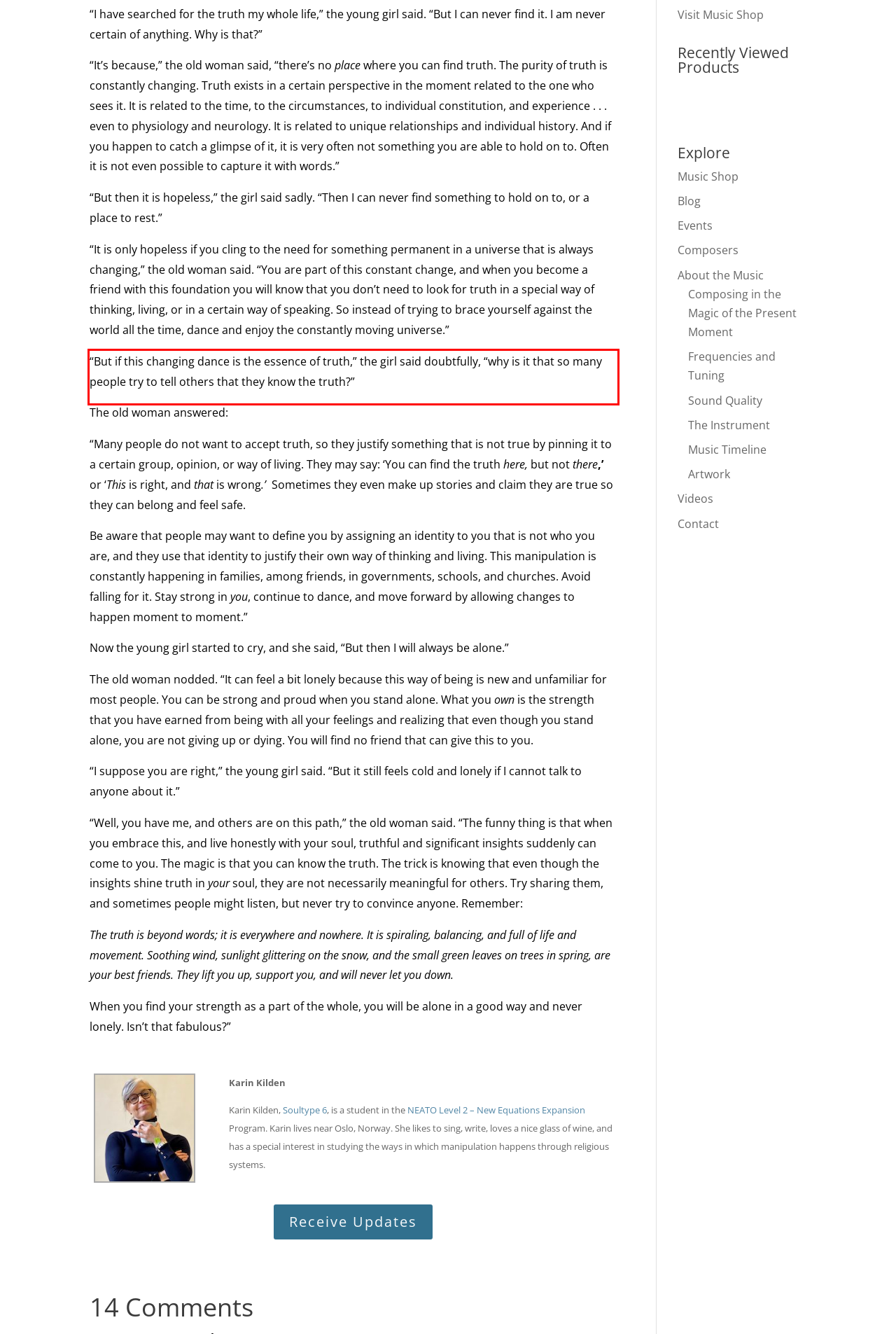Analyze the screenshot of a webpage where a red rectangle is bounding a UI element. Extract and generate the text content within this red bounding box.

“But if this changing dance is the essence of truth,” the girl said doubtfully, “why is it that so many people try to tell others that they know the truth?”